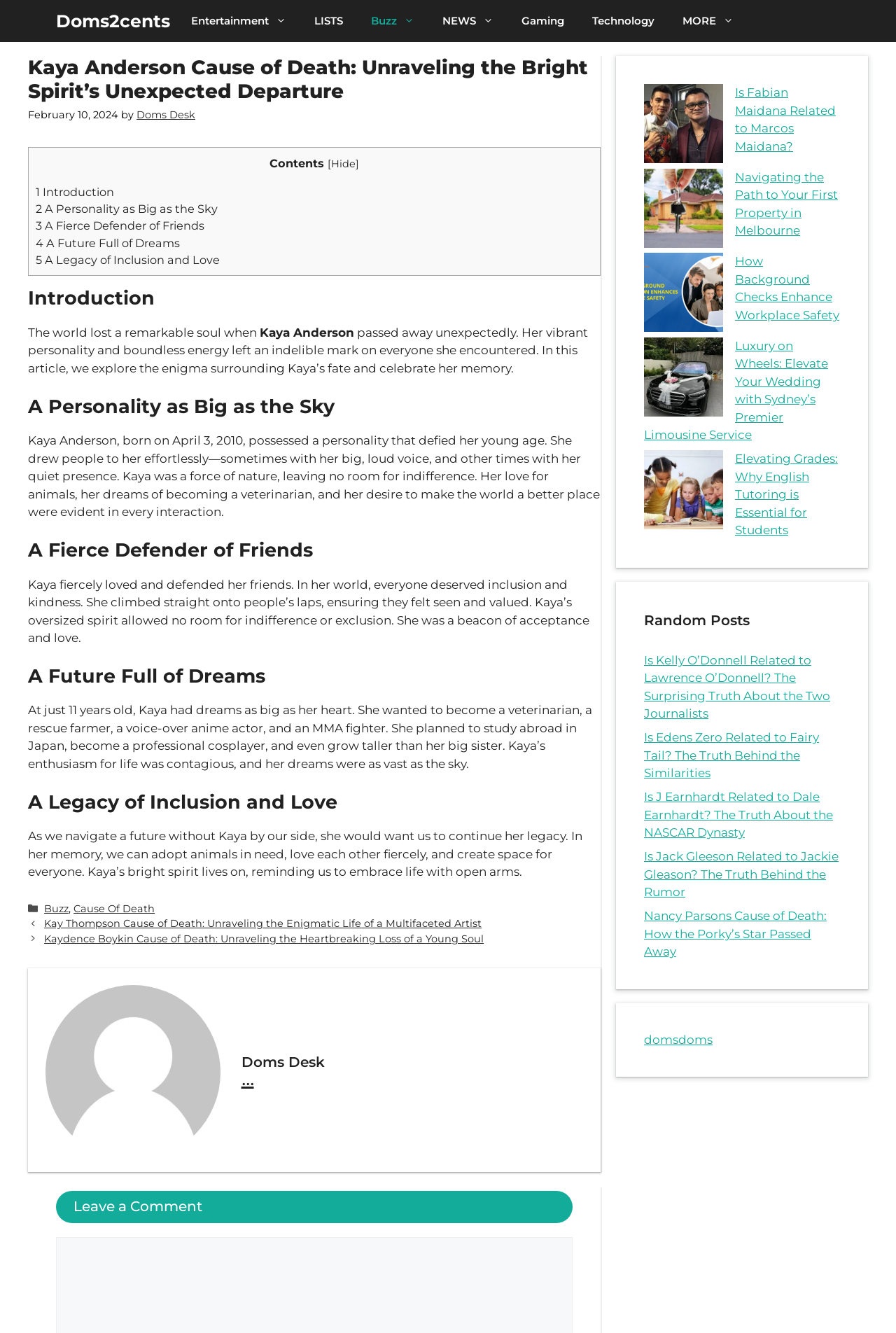Please mark the clickable region by giving the bounding box coordinates needed to complete this instruction: "View the 'Random Posts' section".

[0.719, 0.457, 0.938, 0.473]